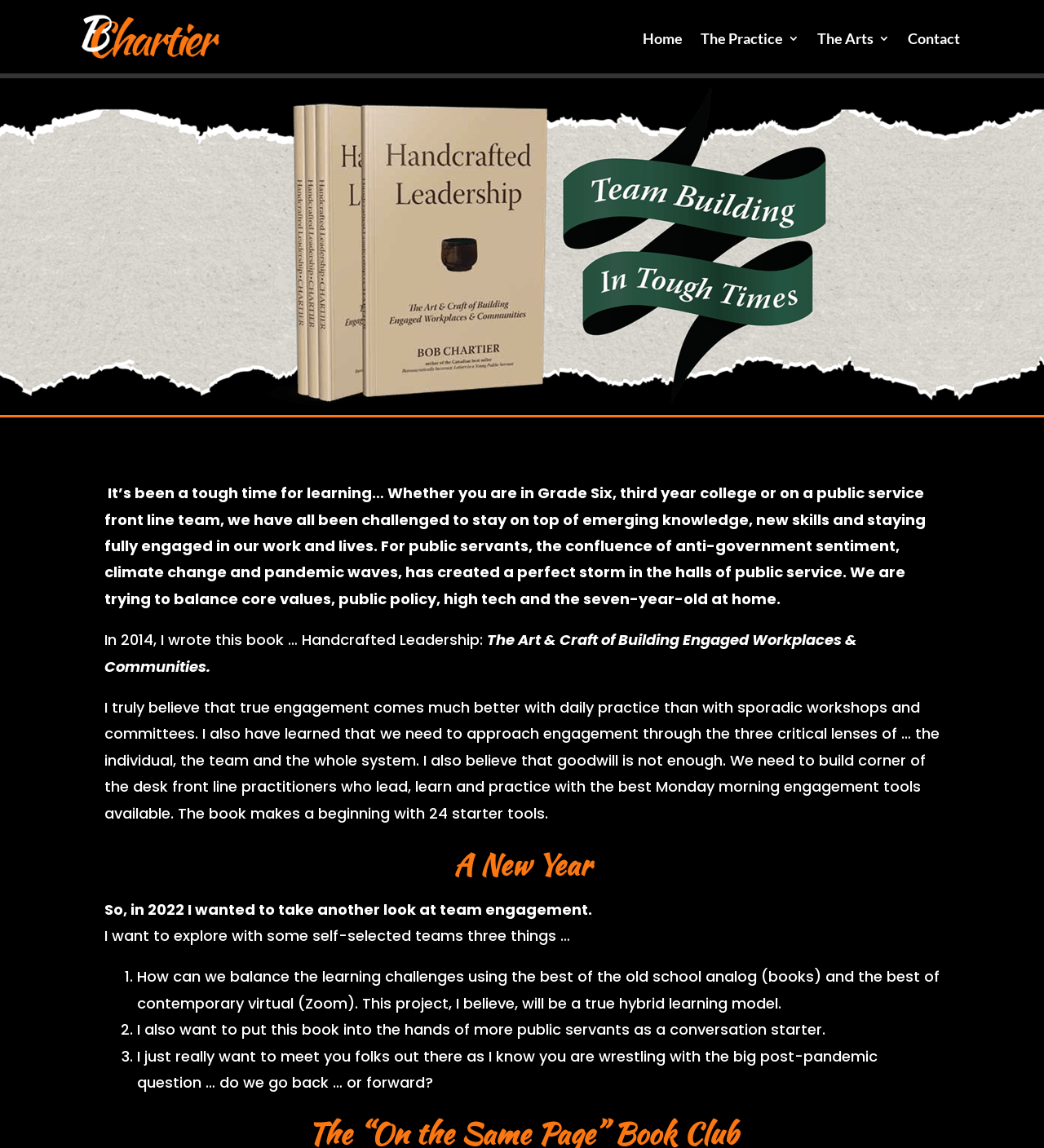Provide a one-word or one-phrase answer to the question:
What is the author's concern about learning?

Balancing old and new methods